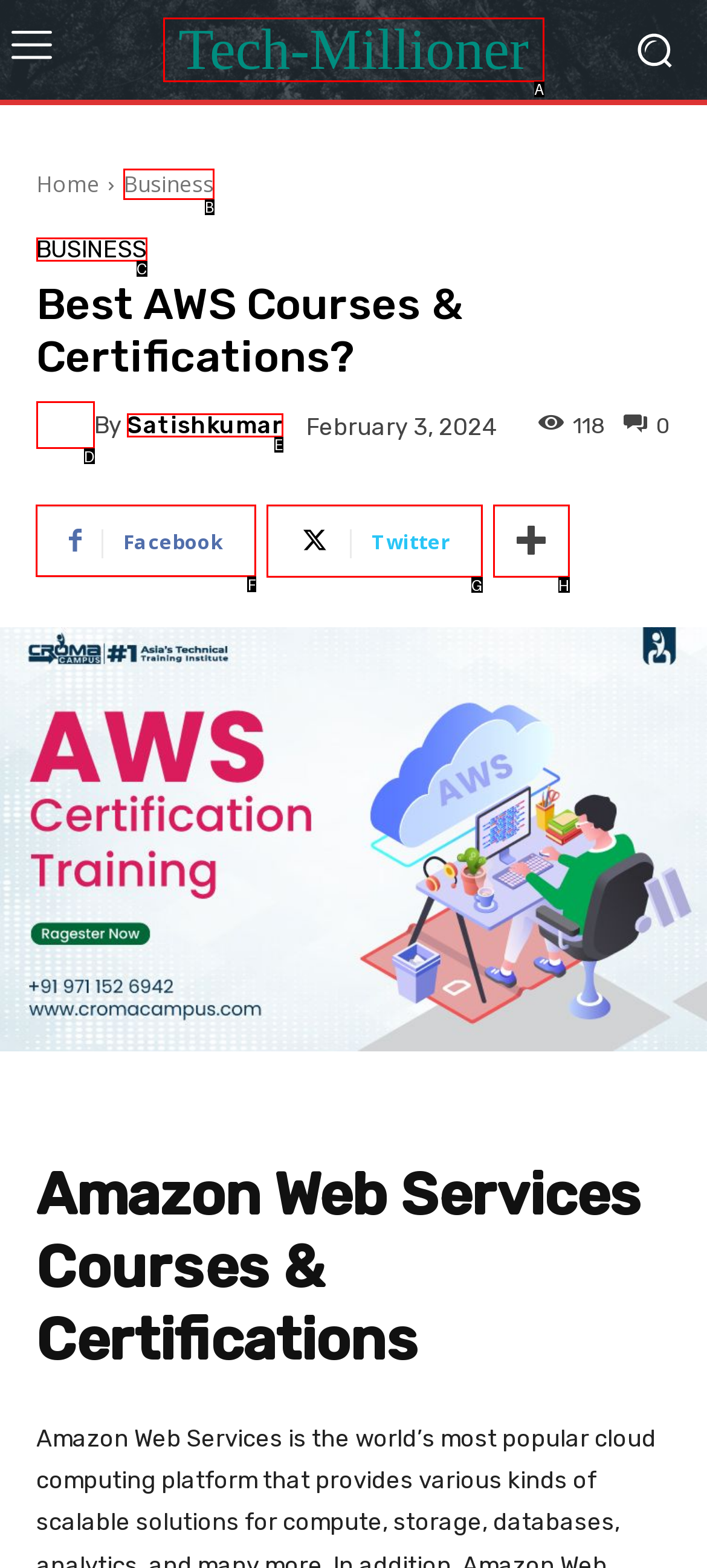Choose the HTML element that should be clicked to achieve this task: share on Facebook
Respond with the letter of the correct choice.

F